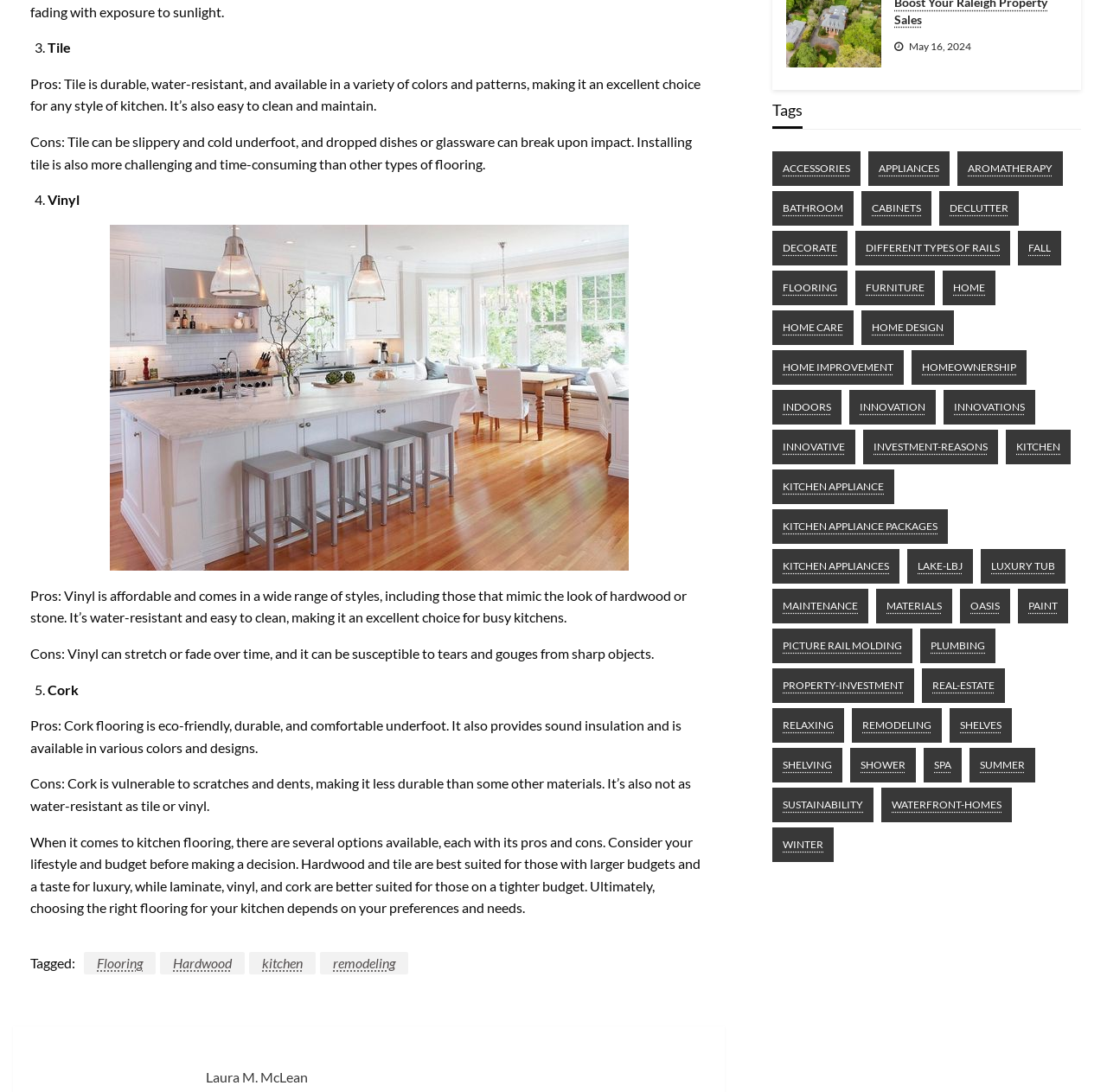Locate the bounding box of the UI element described by: "Different Types of Rails" in the given webpage screenshot.

[0.773, 0.212, 0.913, 0.243]